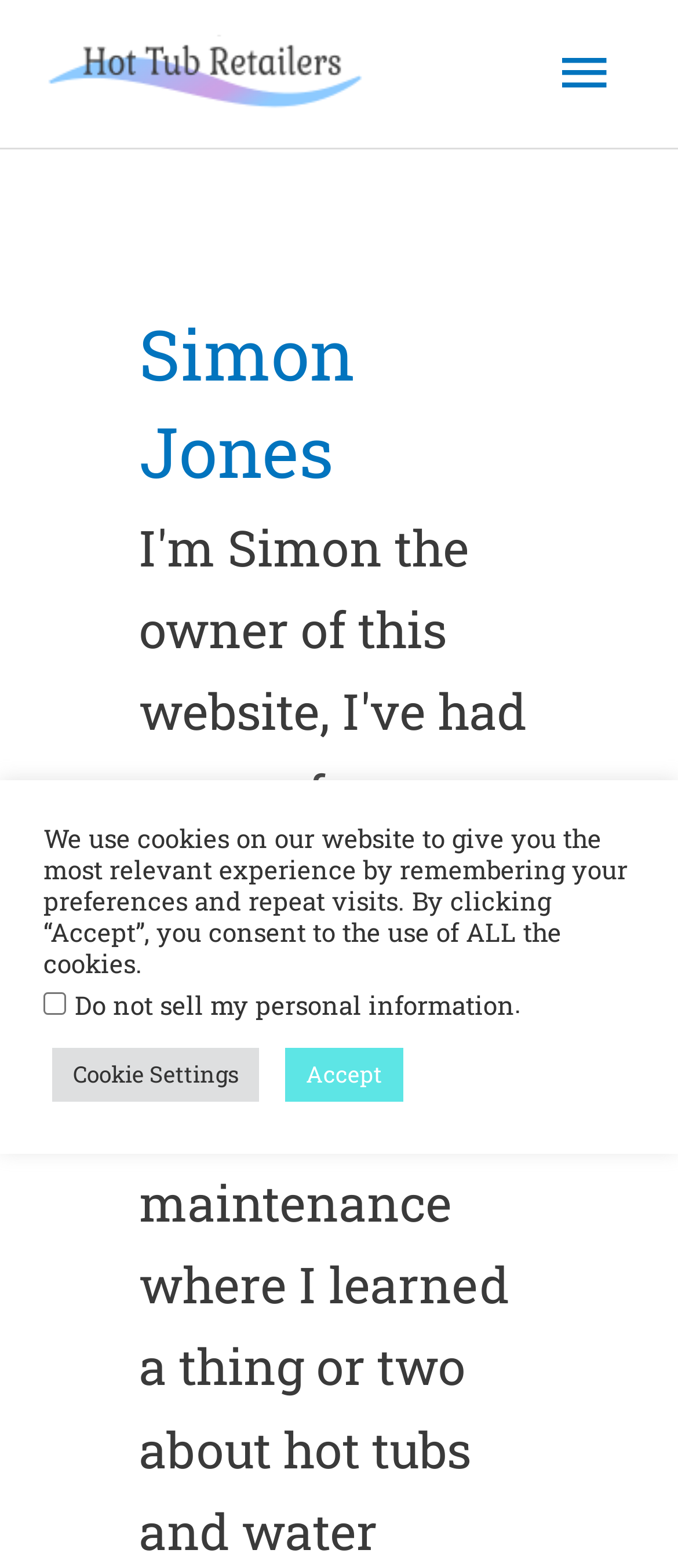What is the function of the 'Cookie Settings' button?
Give a one-word or short phrase answer based on the image.

To configure cookie settings